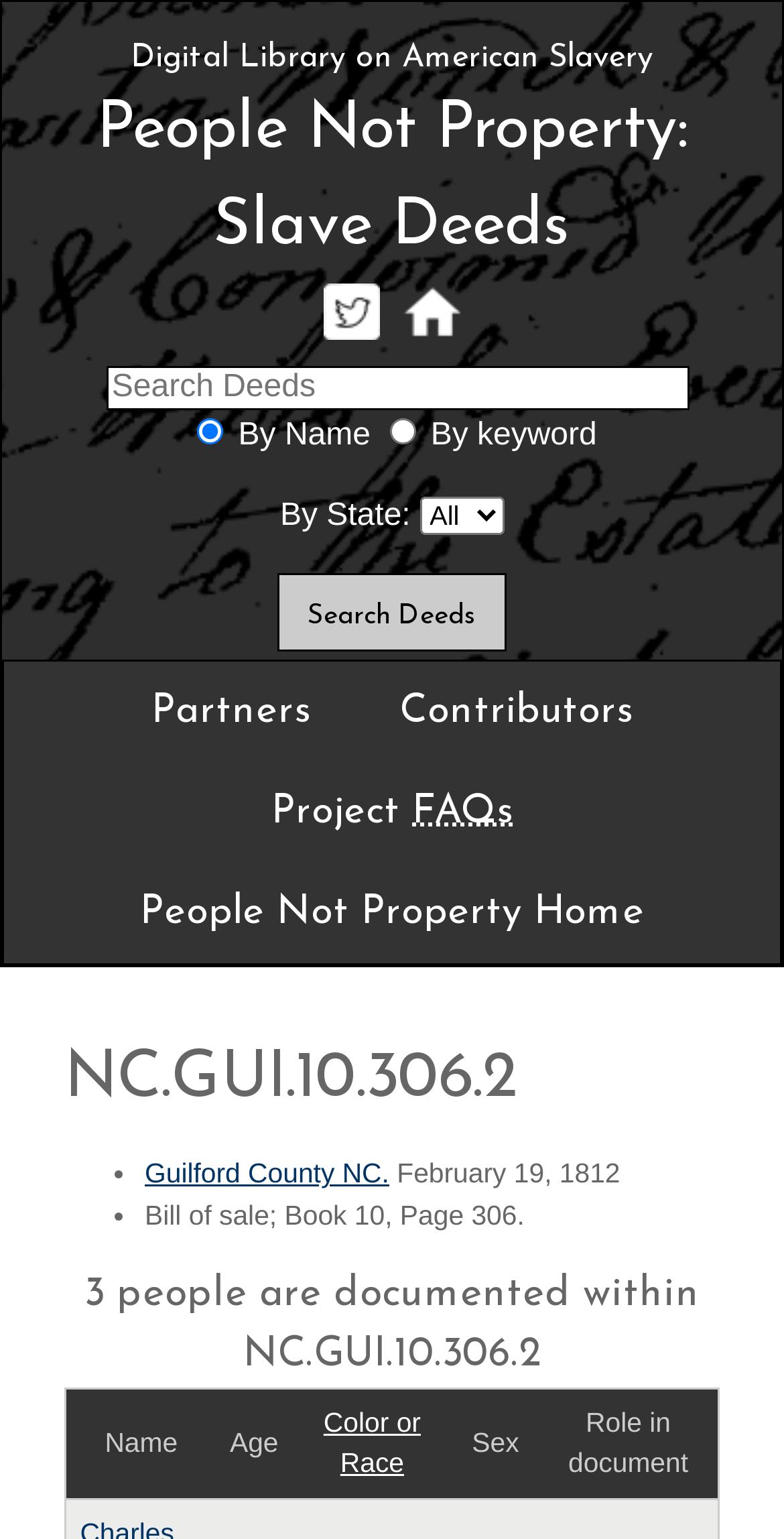Identify the bounding box coordinates for the UI element that matches this description: "People Not Property Home".

[0.127, 0.56, 0.873, 0.626]